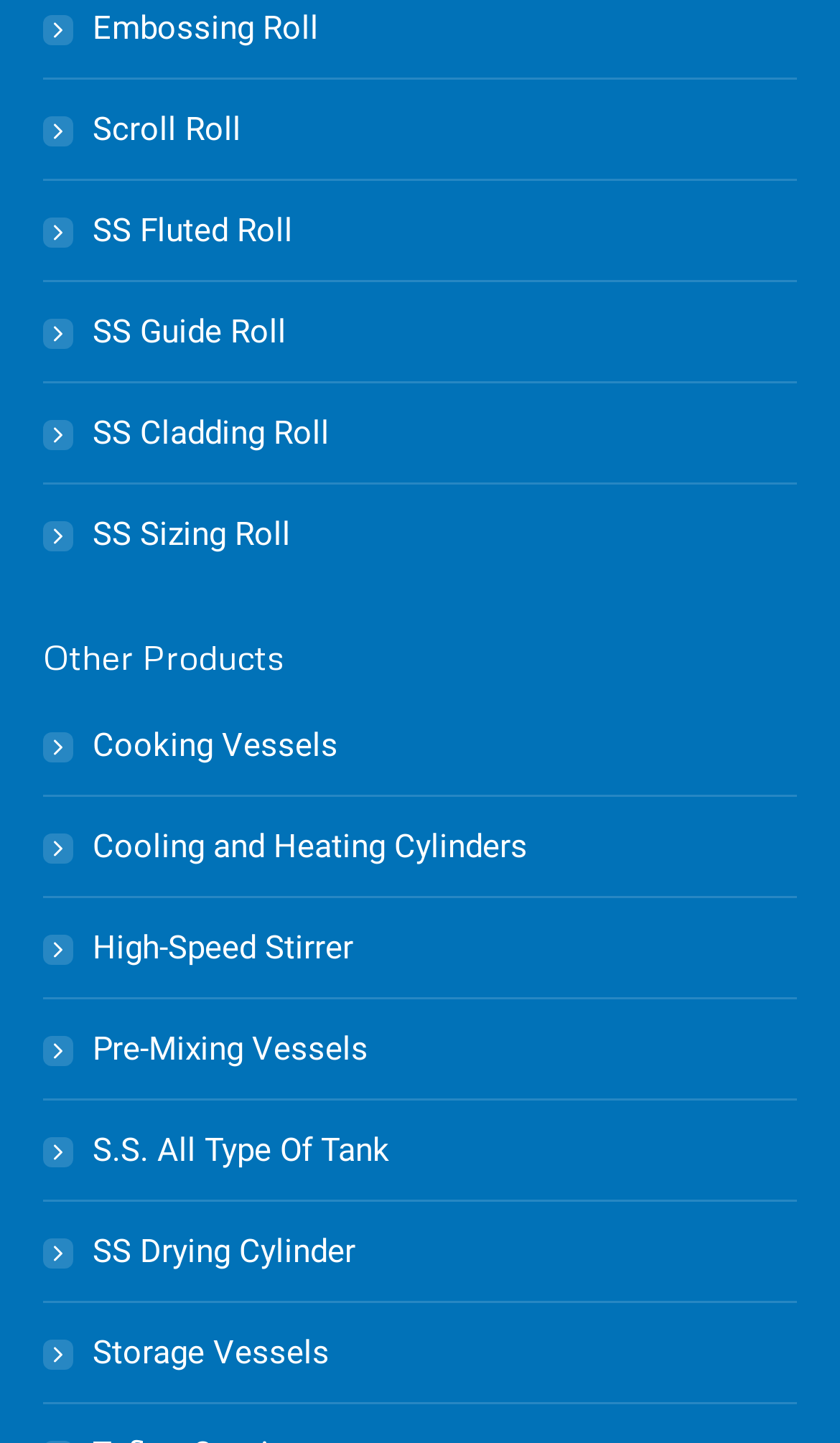Pinpoint the bounding box coordinates of the clickable element to carry out the following instruction: "Check the 'Twitter News' link."

None